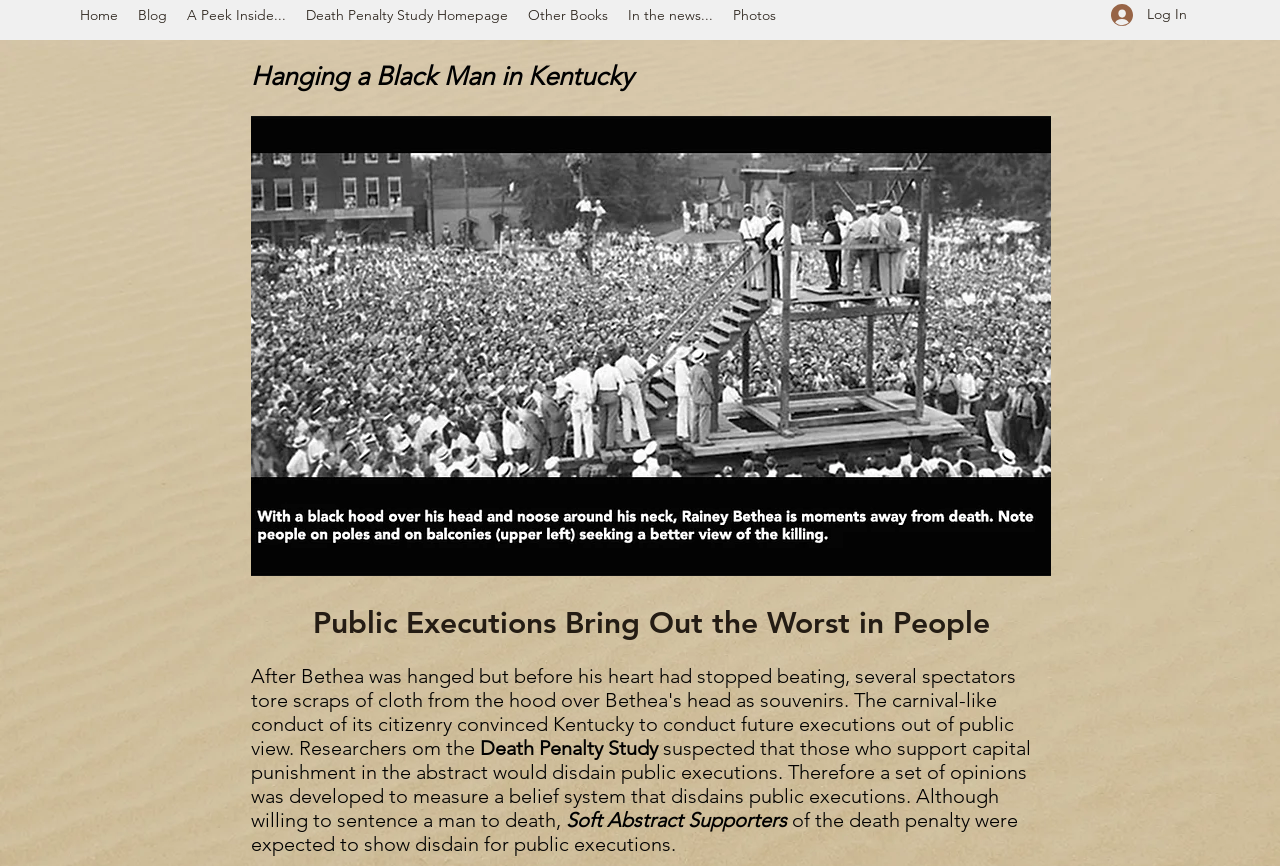Identify the bounding box for the UI element specified in this description: "Other Books". The coordinates must be four float numbers between 0 and 1, formatted as [left, top, right, bottom].

[0.405, 0.0, 0.483, 0.035]